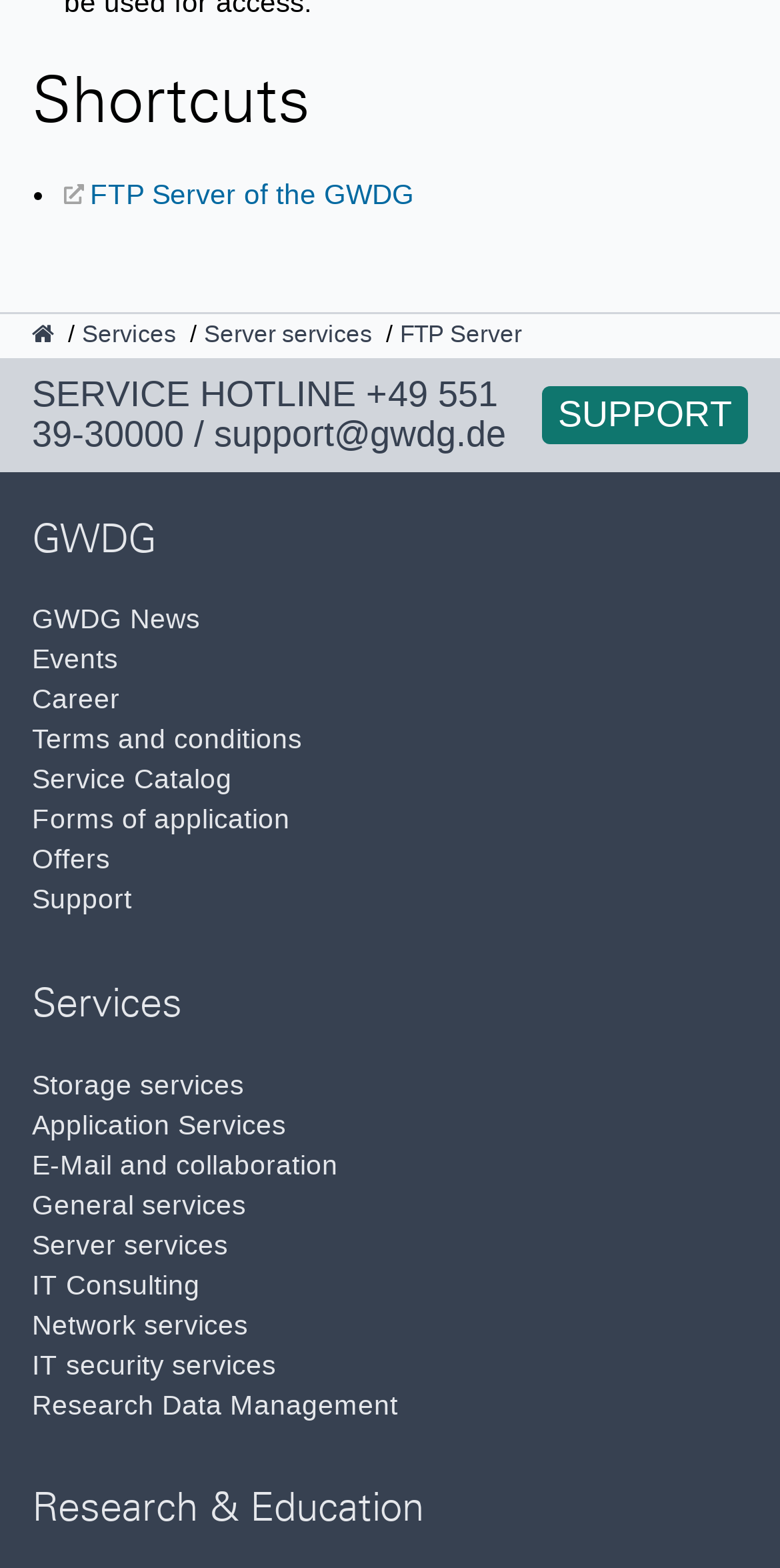What is the email address of the support team?
Give a one-word or short phrase answer based on the image.

support@gwdg.de